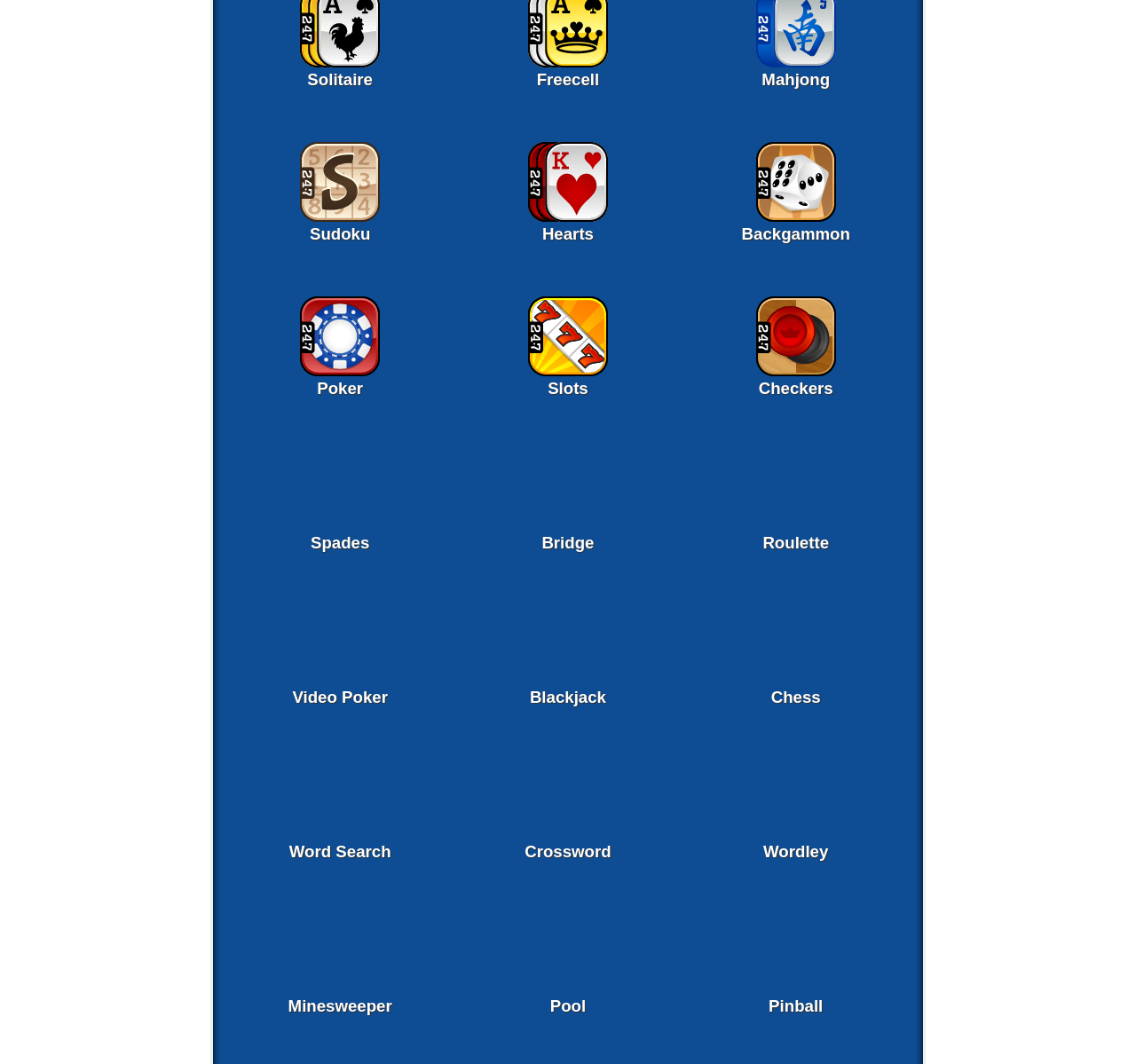Using the description "Video Poker", predict the bounding box of the relevant HTML element.

[0.264, 0.632, 0.335, 0.647]